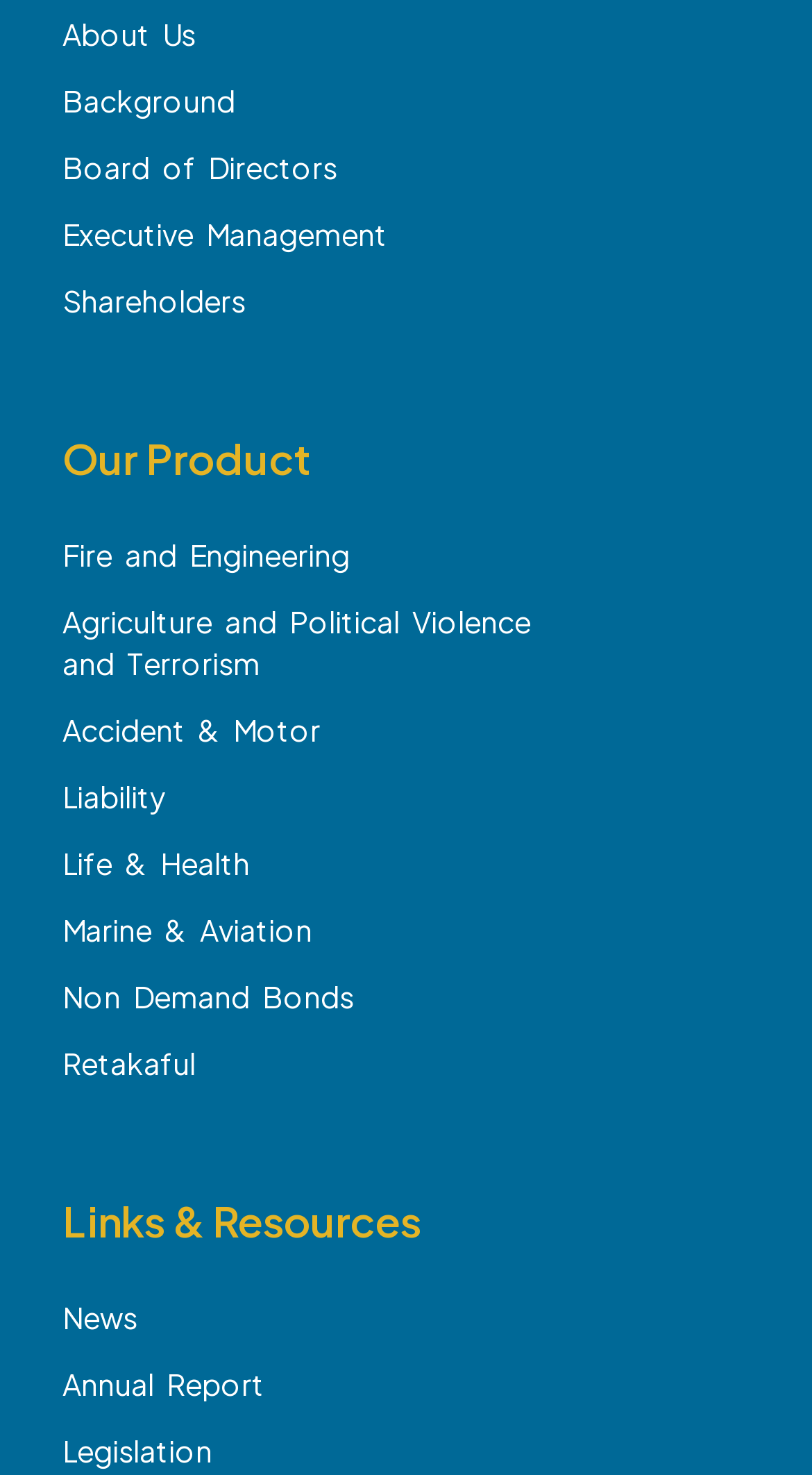How many links are on this webpage?
Using the image, give a concise answer in the form of a single word or short phrase.

13